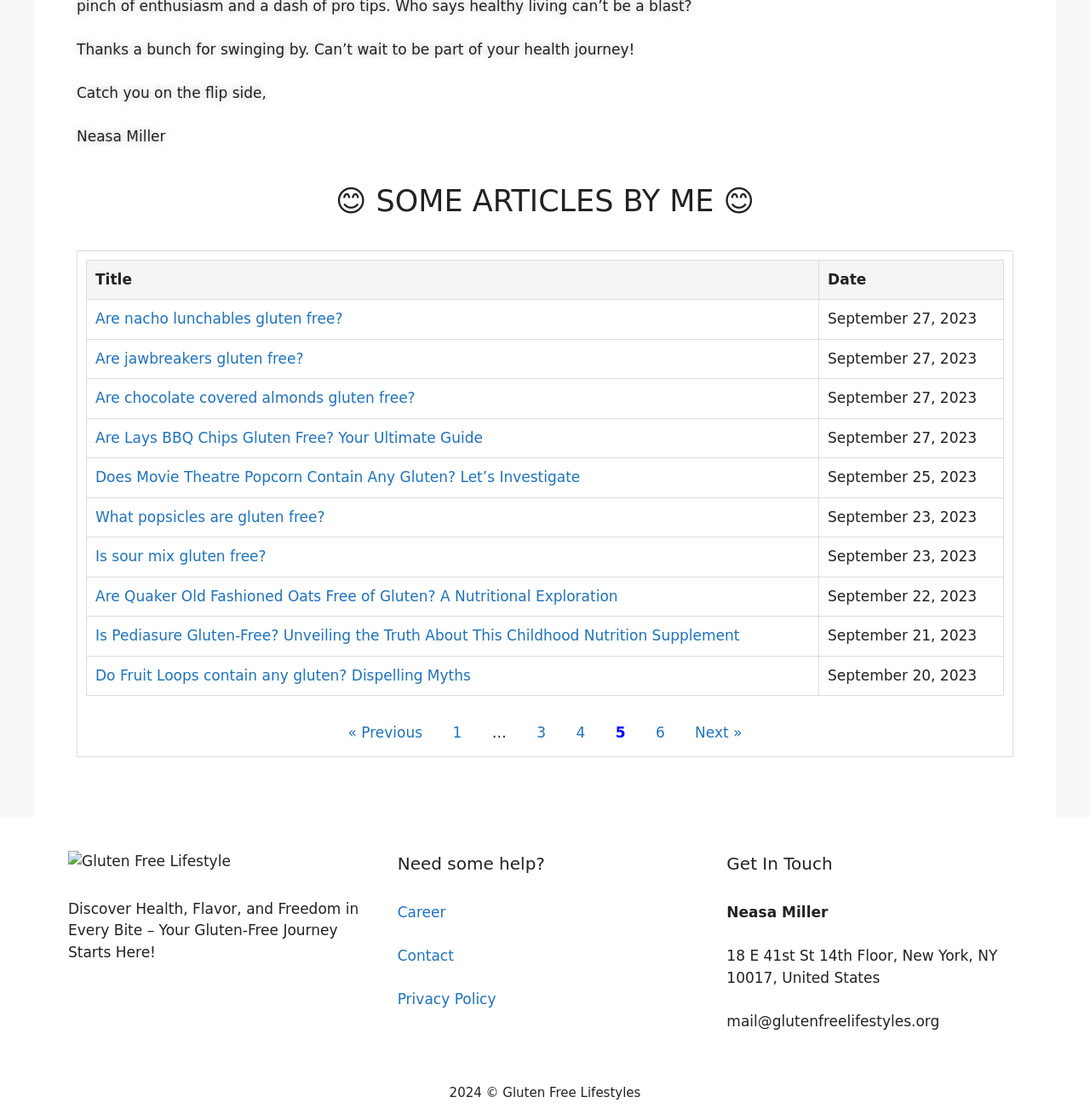Answer the question using only a single word or phrase: 
How many pages of articles are there?

At least 6